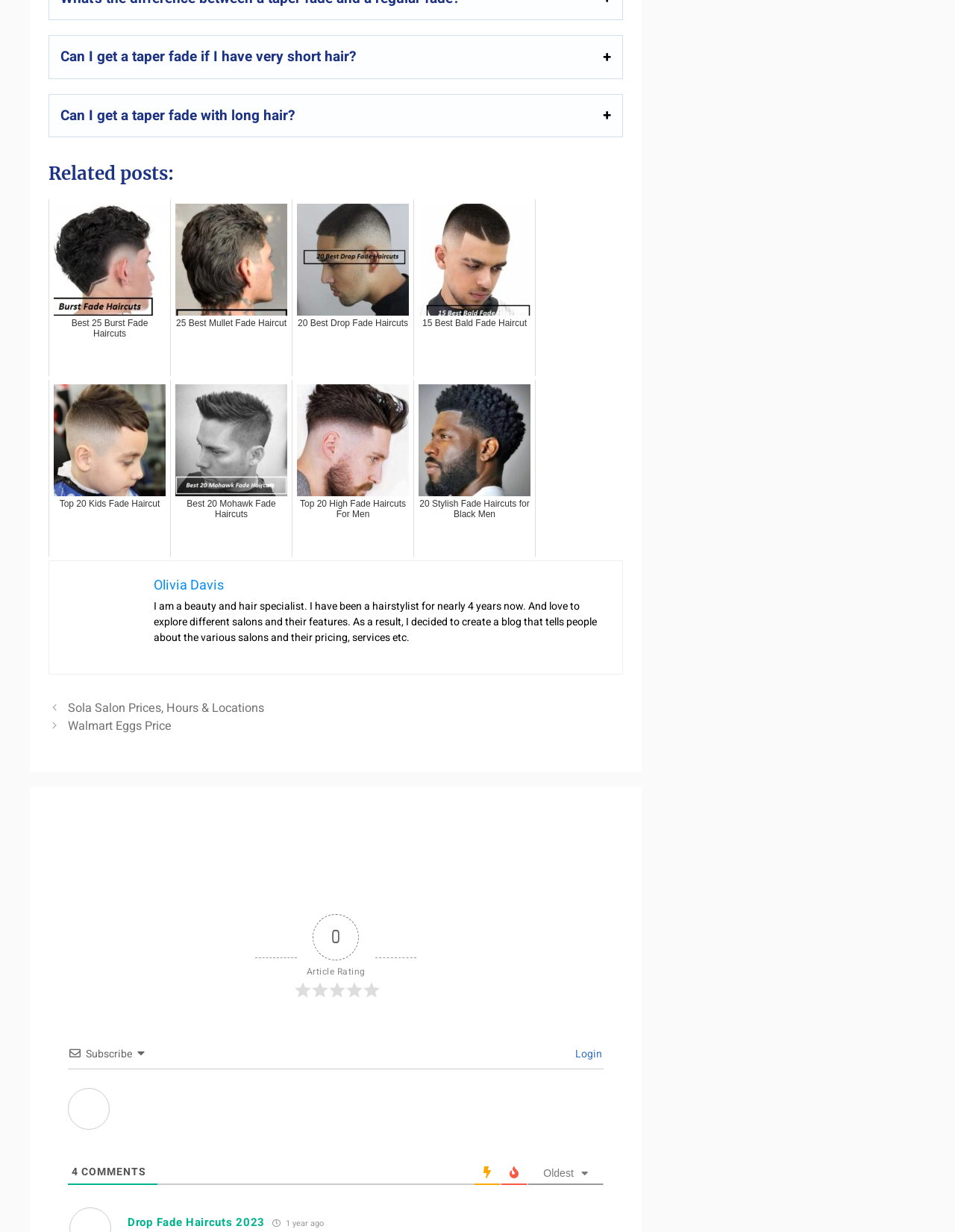Pinpoint the bounding box coordinates for the area that should be clicked to perform the following instruction: "Read 'Drop Fade Haircuts 2023' article".

[0.134, 0.986, 0.277, 0.999]